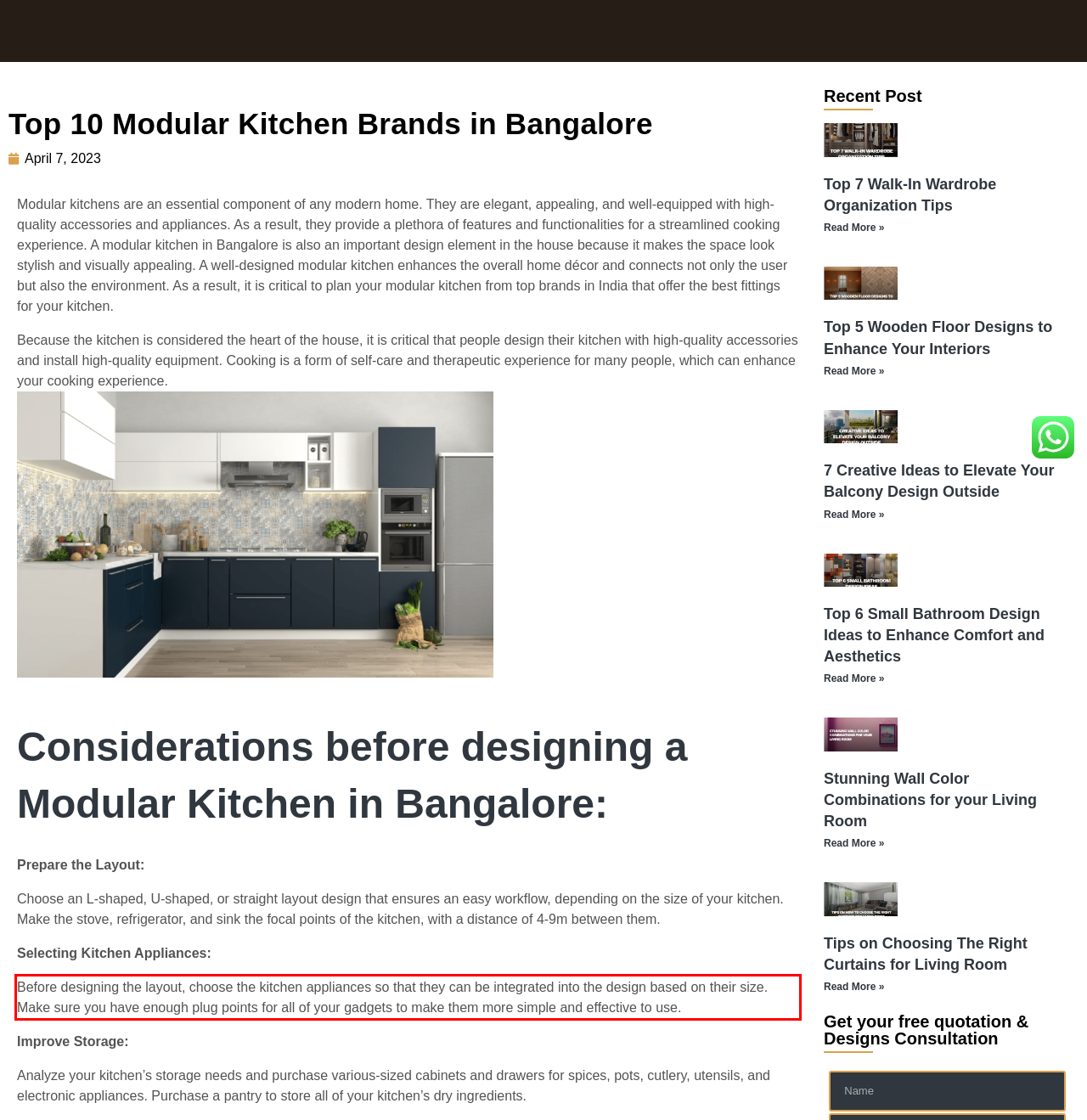Review the webpage screenshot provided, and perform OCR to extract the text from the red bounding box.

Before designing the layout, choose the kitchen appliances so that they can be integrated into the design based on their size. Make sure you have enough plug points for all of your gadgets to make them more simple and effective to use.